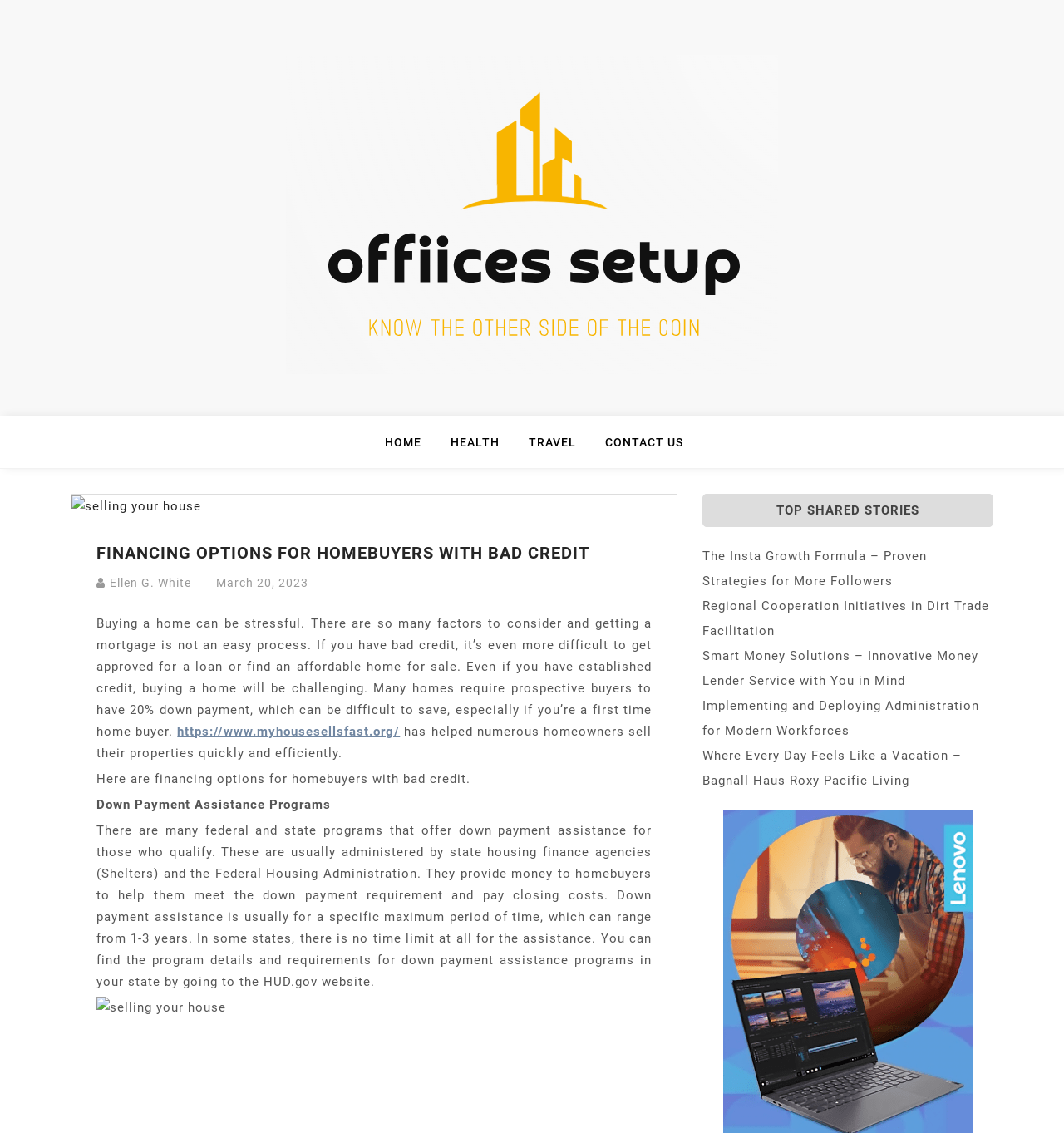Highlight the bounding box coordinates of the region I should click on to meet the following instruction: "Visit the 'Offiices Setup' website".

[0.269, 0.048, 0.731, 0.33]